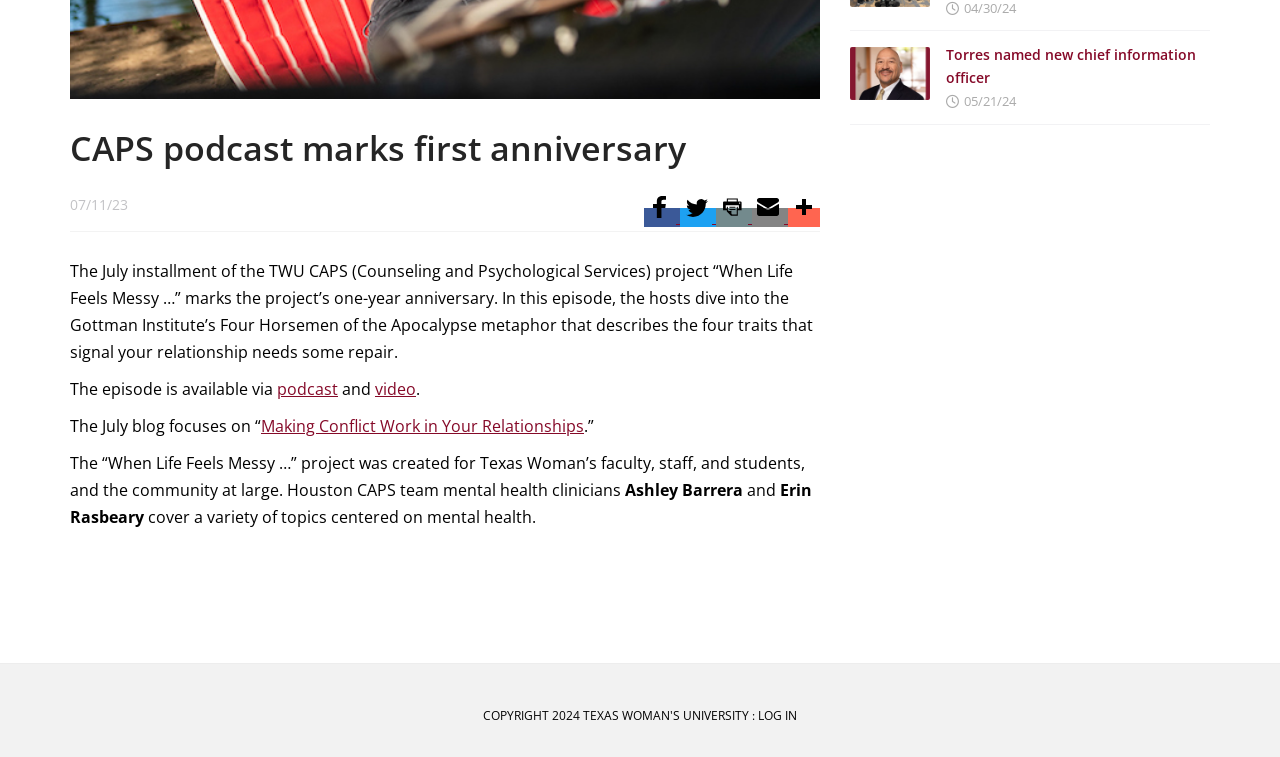Determine the bounding box for the UI element described here: "Addthis".

[0.616, 0.423, 0.641, 0.448]